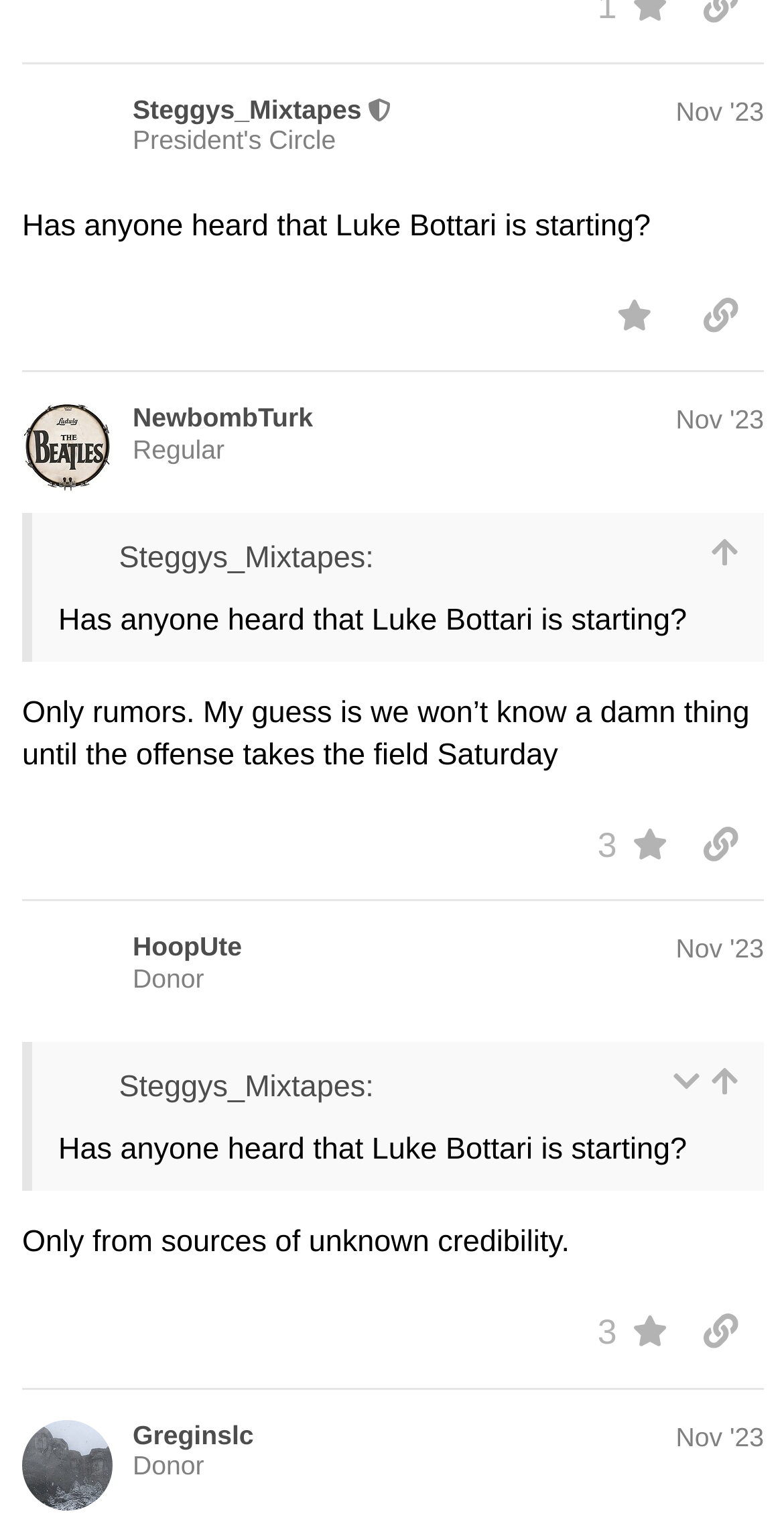Locate the bounding box coordinates of the element that needs to be clicked to carry out the instruction: "Expand the quote by Greginslc". The coordinates should be given as four float numbers ranging from 0 to 1, i.e., [left, top, right, bottom].

[0.855, 0.7, 0.894, 0.721]